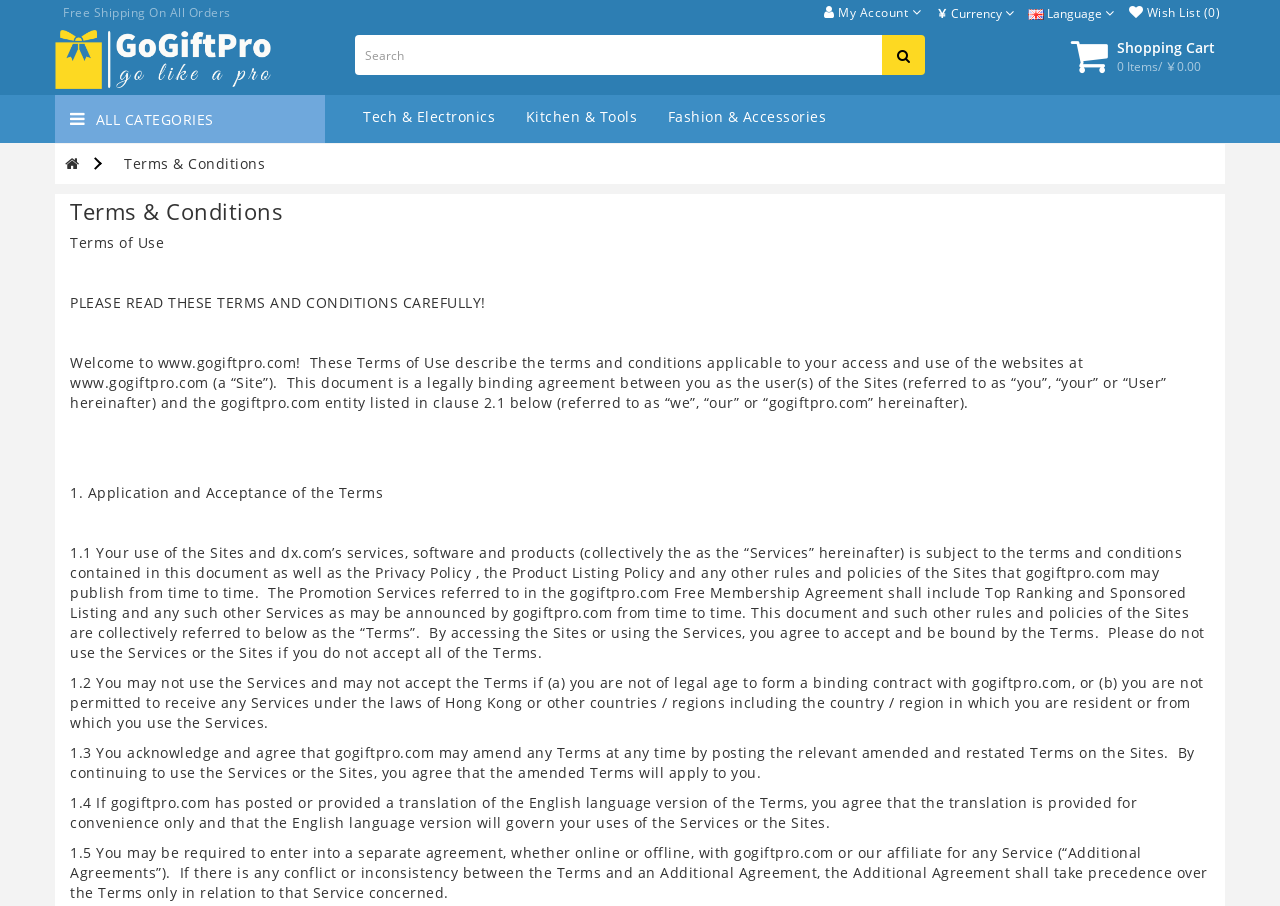Please locate the bounding box coordinates of the element that should be clicked to achieve the given instruction: "Go to my account".

[0.644, 0.005, 0.72, 0.023]